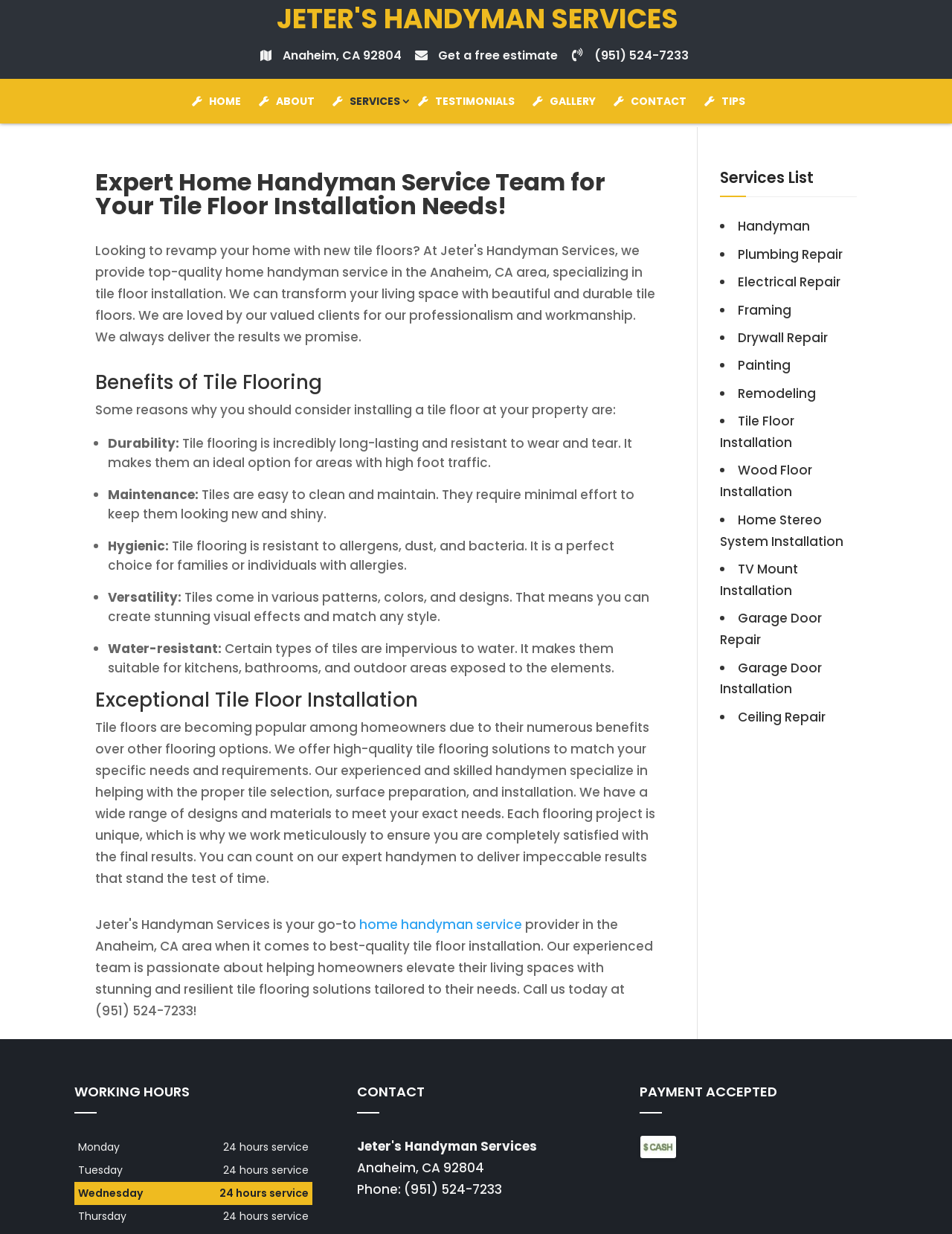Extract the main headline from the webpage and generate its text.

Expert Home Handyman Service Team for Your Tile Floor Installation Needs!